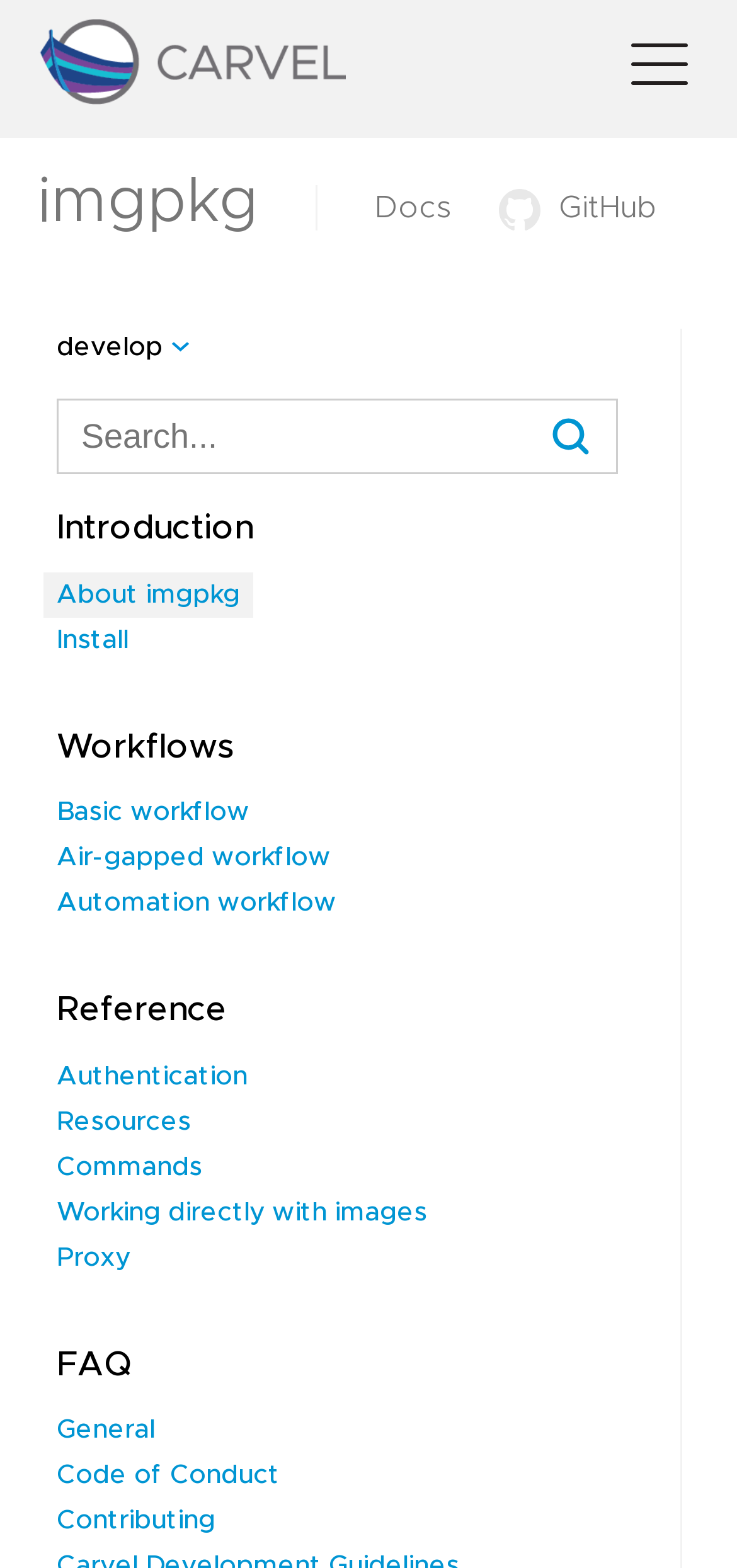Give a succinct answer to this question in a single word or phrase: 
What is the last link in the Reference section?

Proxy